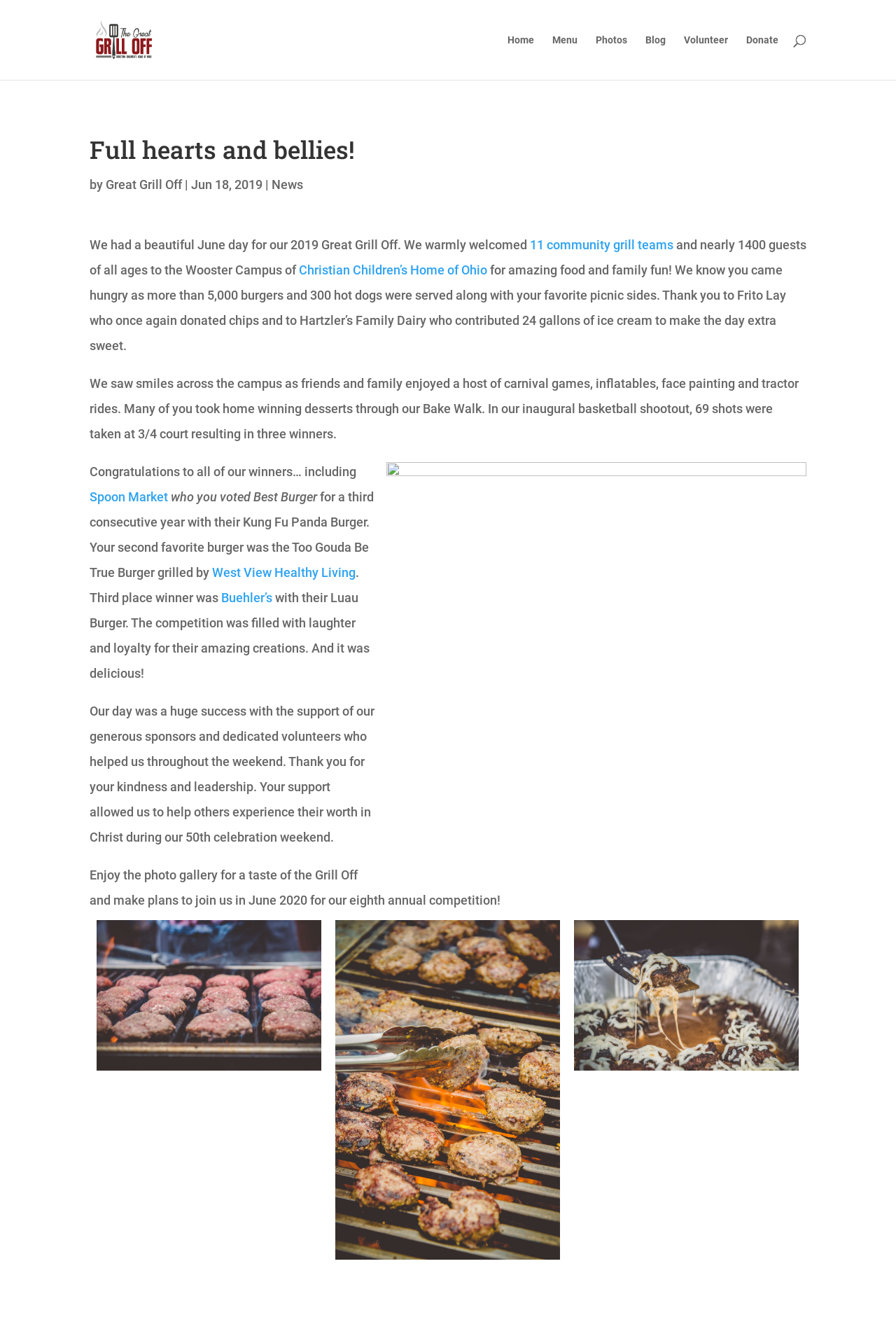Please give a succinct answer using a single word or phrase:
How many community grill teams participated?

11